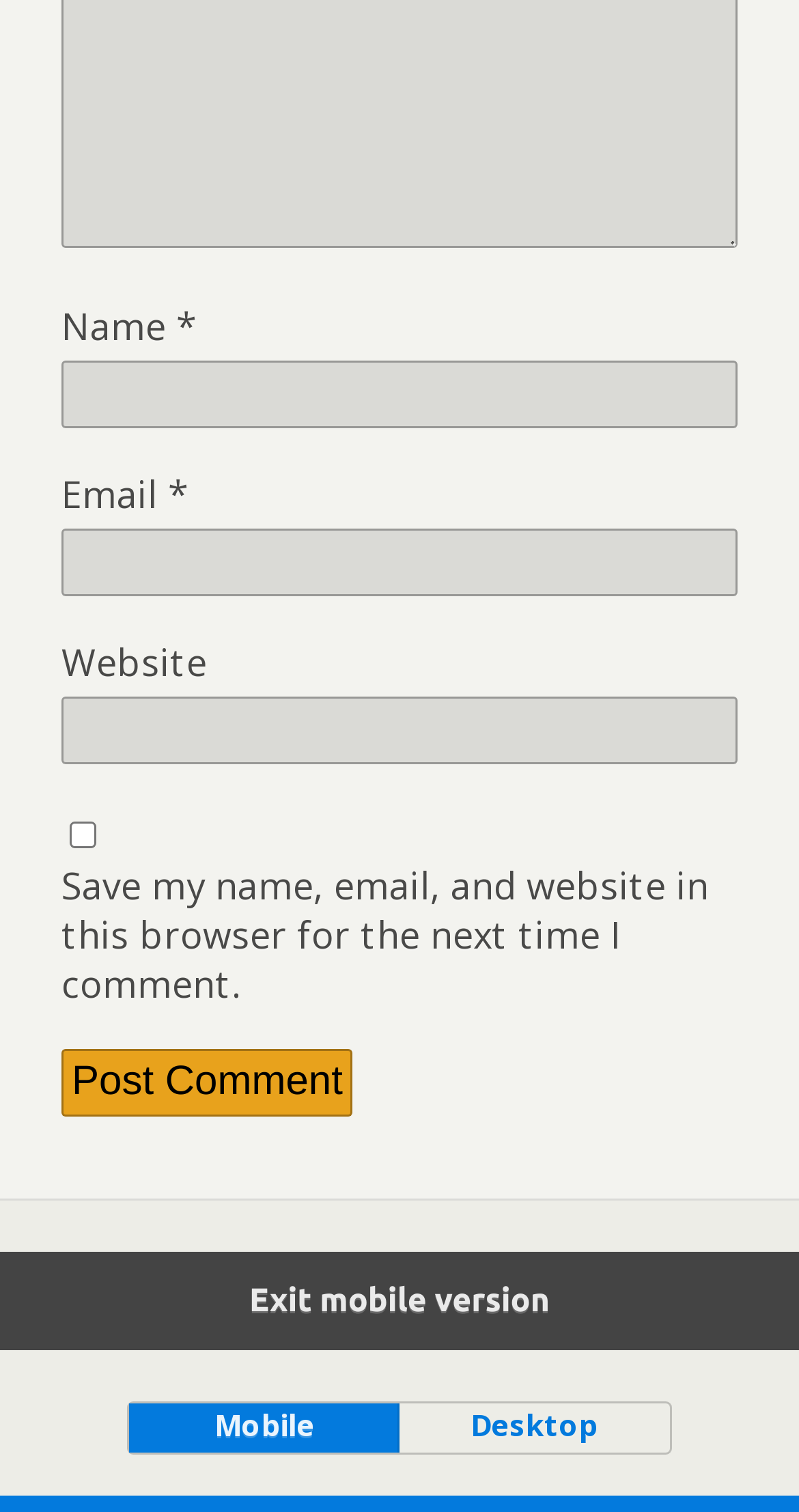Mark the bounding box of the element that matches the following description: "help@momenti.tv".

None